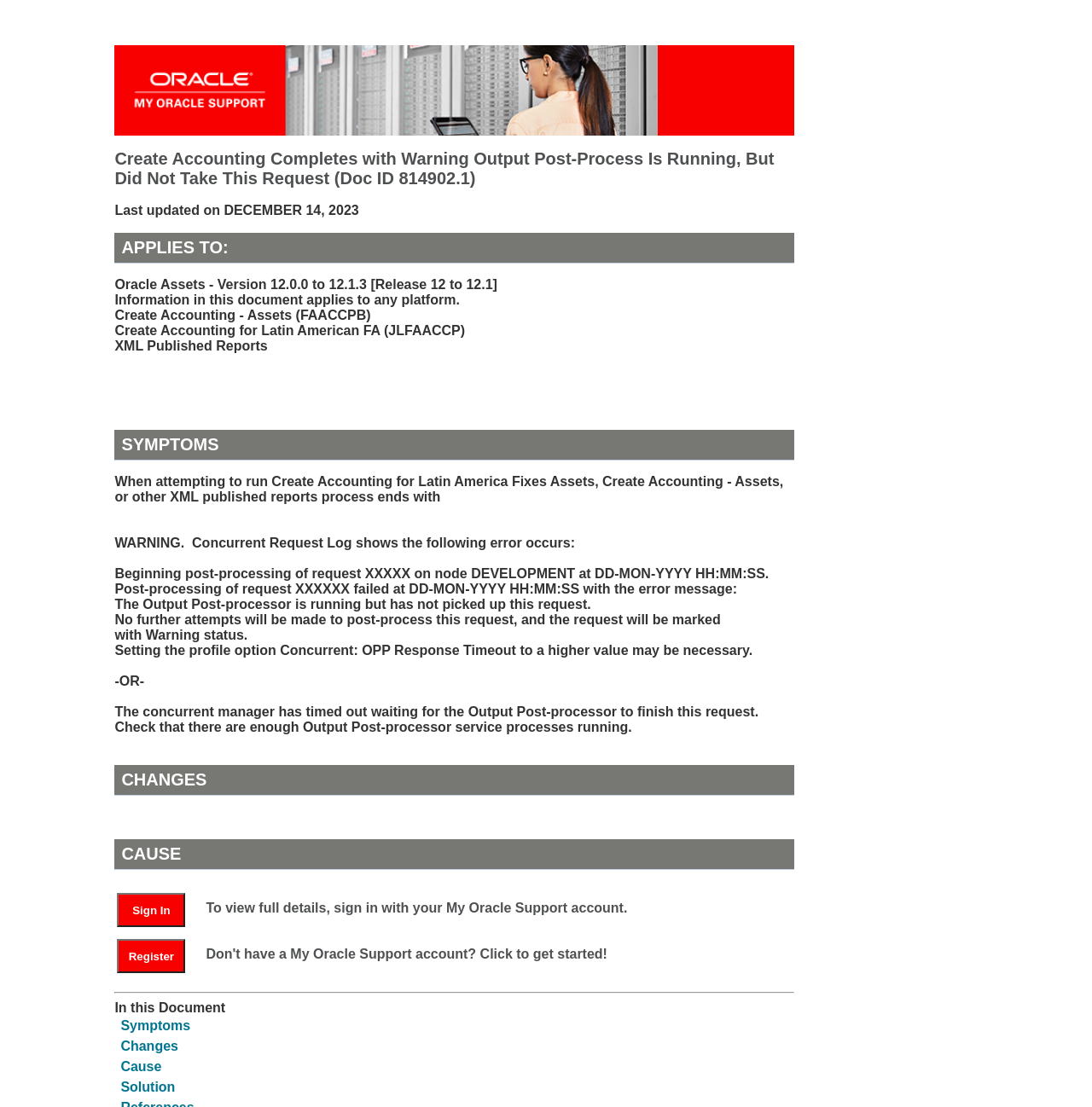Please find the bounding box coordinates of the element that must be clicked to perform the given instruction: "View Symptoms". The coordinates should be four float numbers from 0 to 1, i.e., [left, top, right, bottom].

[0.11, 0.919, 0.175, 0.934]